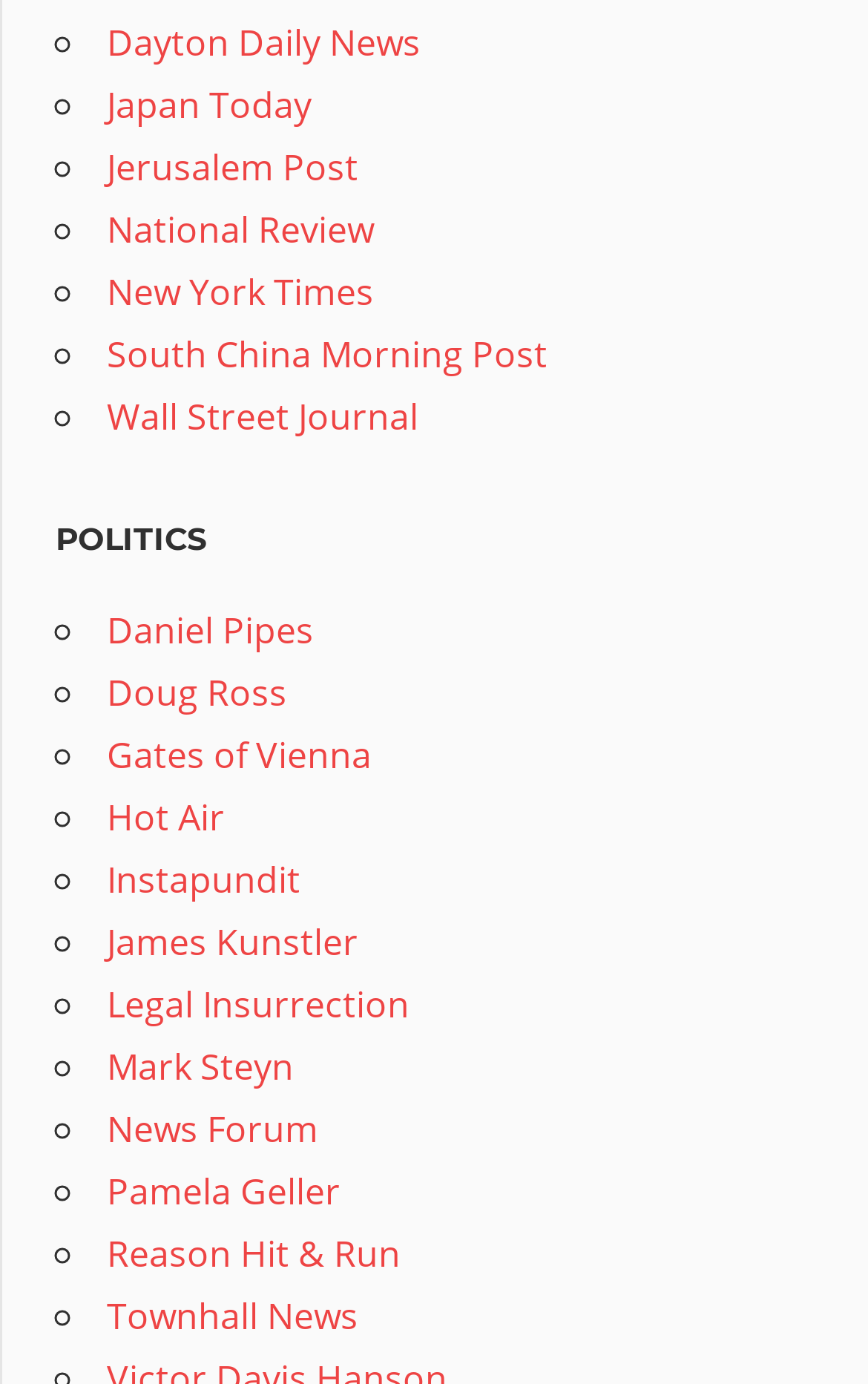Provide the bounding box coordinates, formatted as (top-left x, top-left y, bottom-right x, bottom-right y), with all values being floating point numbers between 0 and 1. Identify the bounding box of the UI element that matches the description: TLC News

None